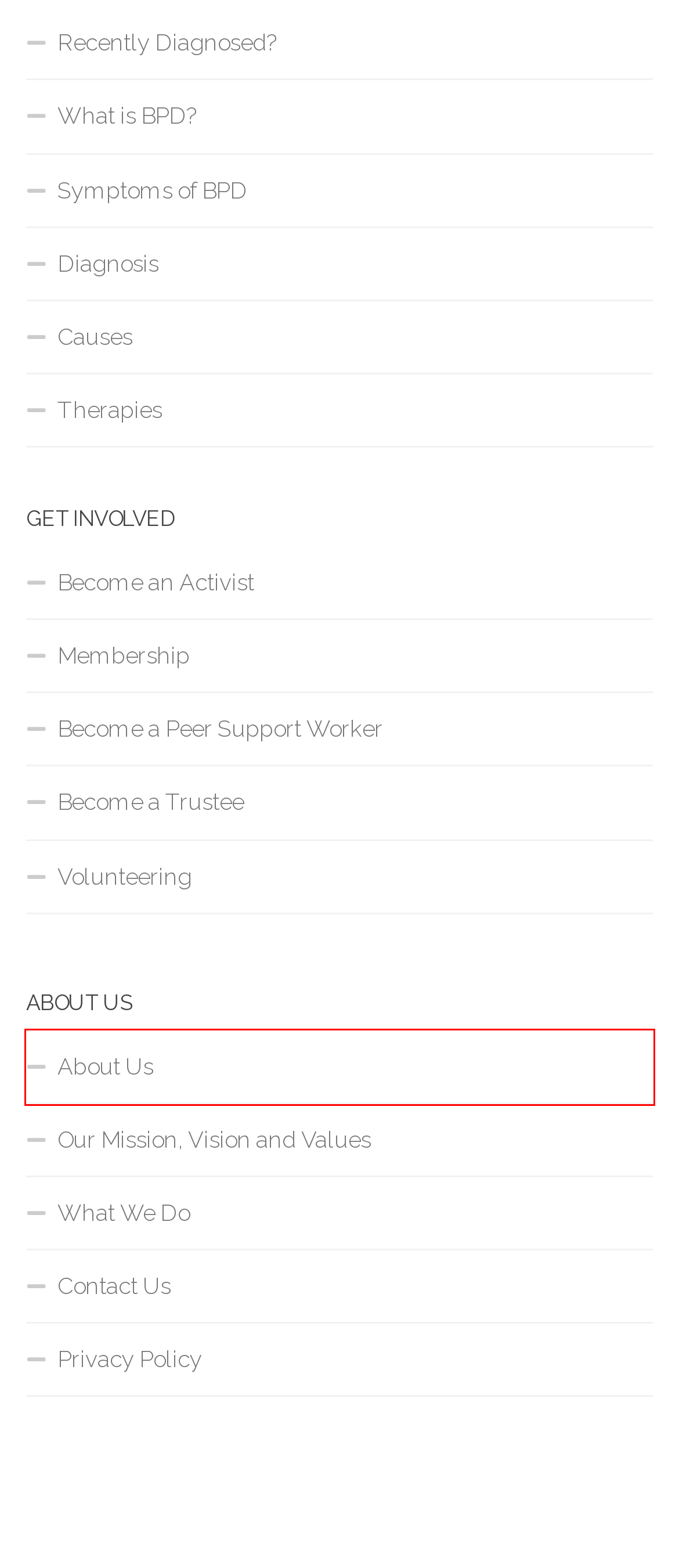Given a screenshot of a webpage with a red rectangle bounding box around a UI element, select the best matching webpage description for the new webpage that appears after clicking the highlighted element. The candidate descriptions are:
A. Symptoms of BPD |
B. Recently Diagnosed? | Borderline Support UK CIC
C. Our Mission, Vision and Values |
D. Membership |
E. Causes |
F. About Us | CIC
G. Privacy Policy |
H. Peer Support Volunteering|

F